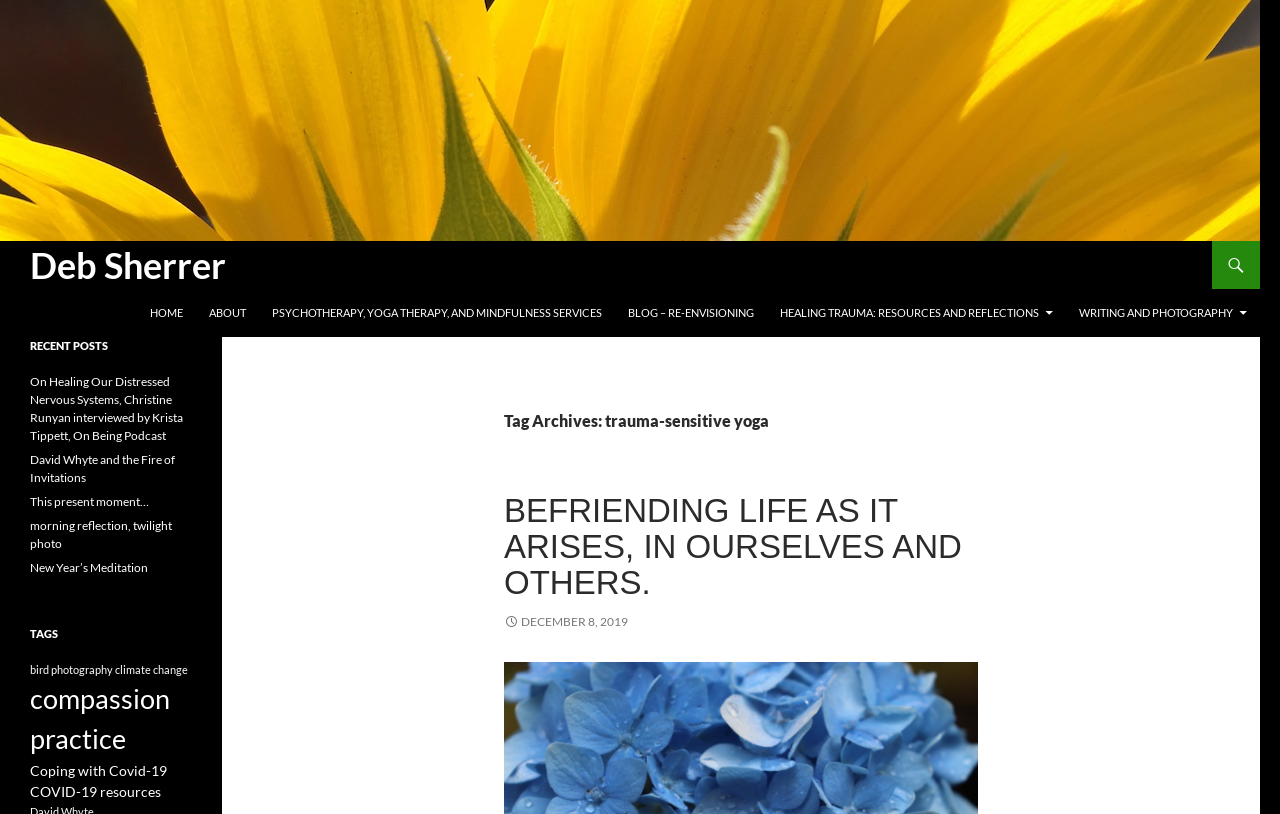Please provide the bounding box coordinates for the UI element as described: "About". The coordinates must be four floats between 0 and 1, represented as [left, top, right, bottom].

[0.154, 0.355, 0.202, 0.414]